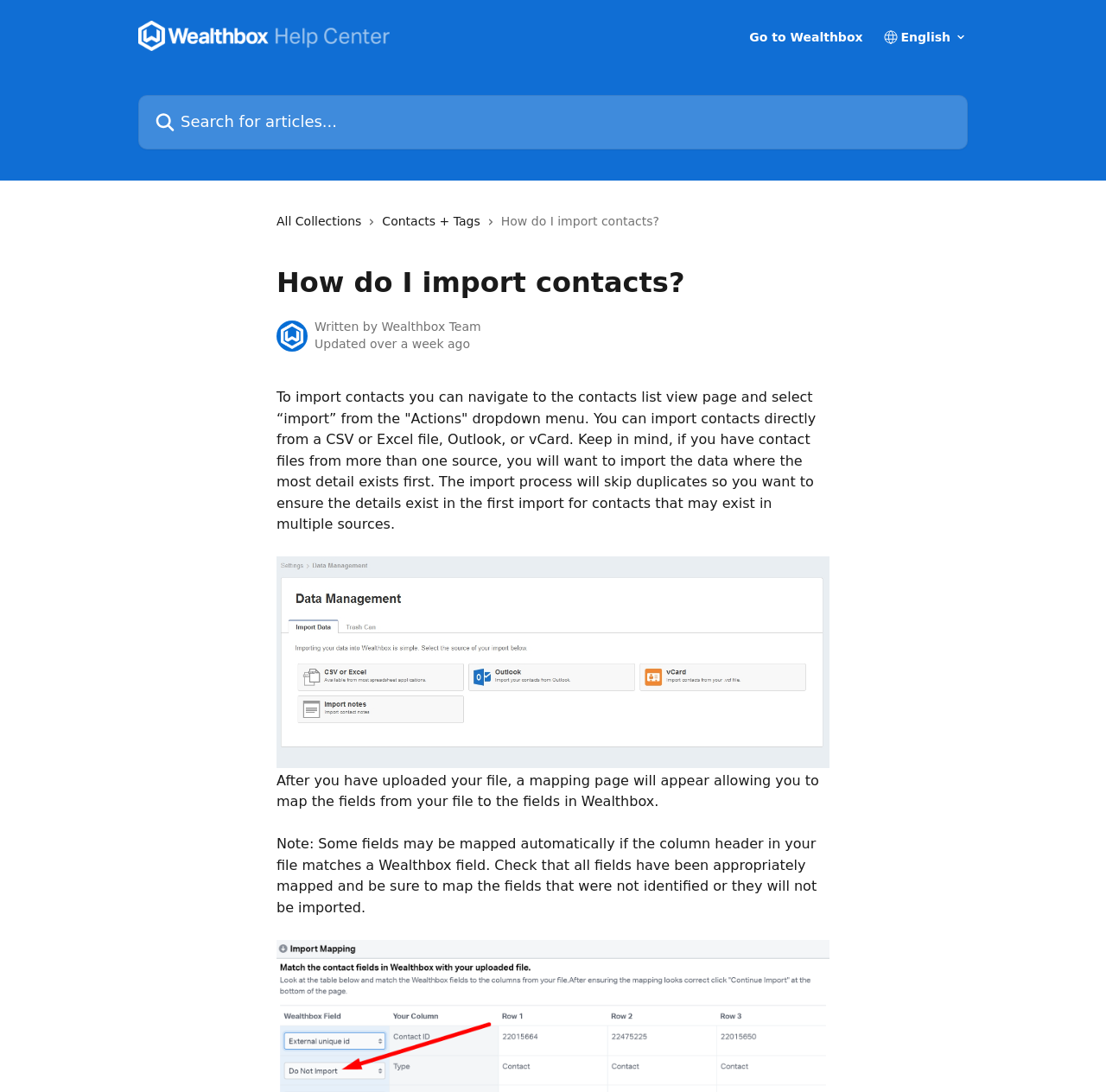What is the author of the current help article?
Using the details from the image, give an elaborate explanation to answer the question.

The author of the current help article can be found in the image element with the description 'Wealthbox Team avatar' which is located below the title of the article. The text 'Written by' is also present next to the avatar, indicating that the Wealthbox Team is the author of the article.